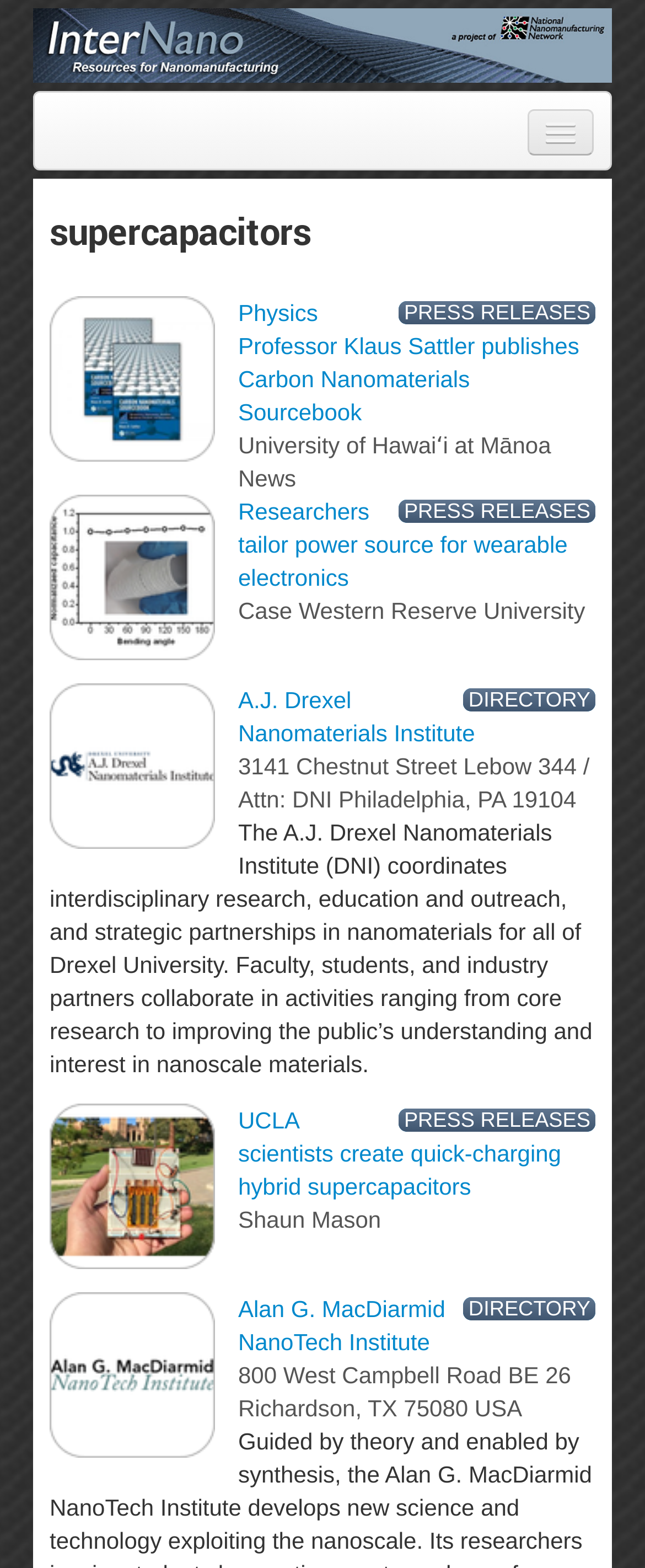For the following element description, predict the bounding box coordinates in the format (top-left x, top-left y, bottom-right x, bottom-right y). All values should be floating point numbers between 0 and 1. Description: title="A.J. Drexel Nanomaterials Institute"

[0.077, 0.478, 0.333, 0.495]